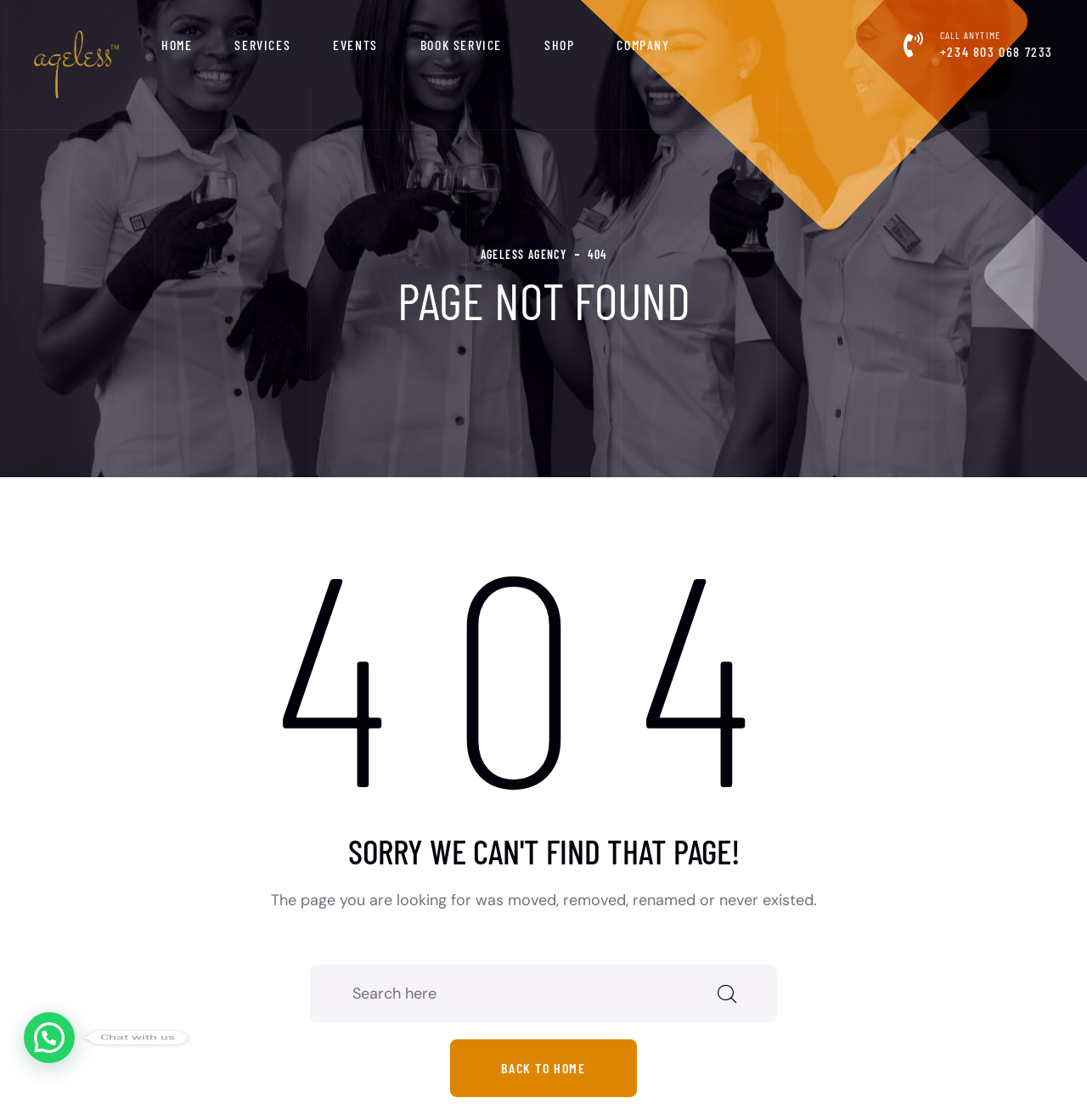Answer the question in a single word or phrase:
What is the error code displayed?

404